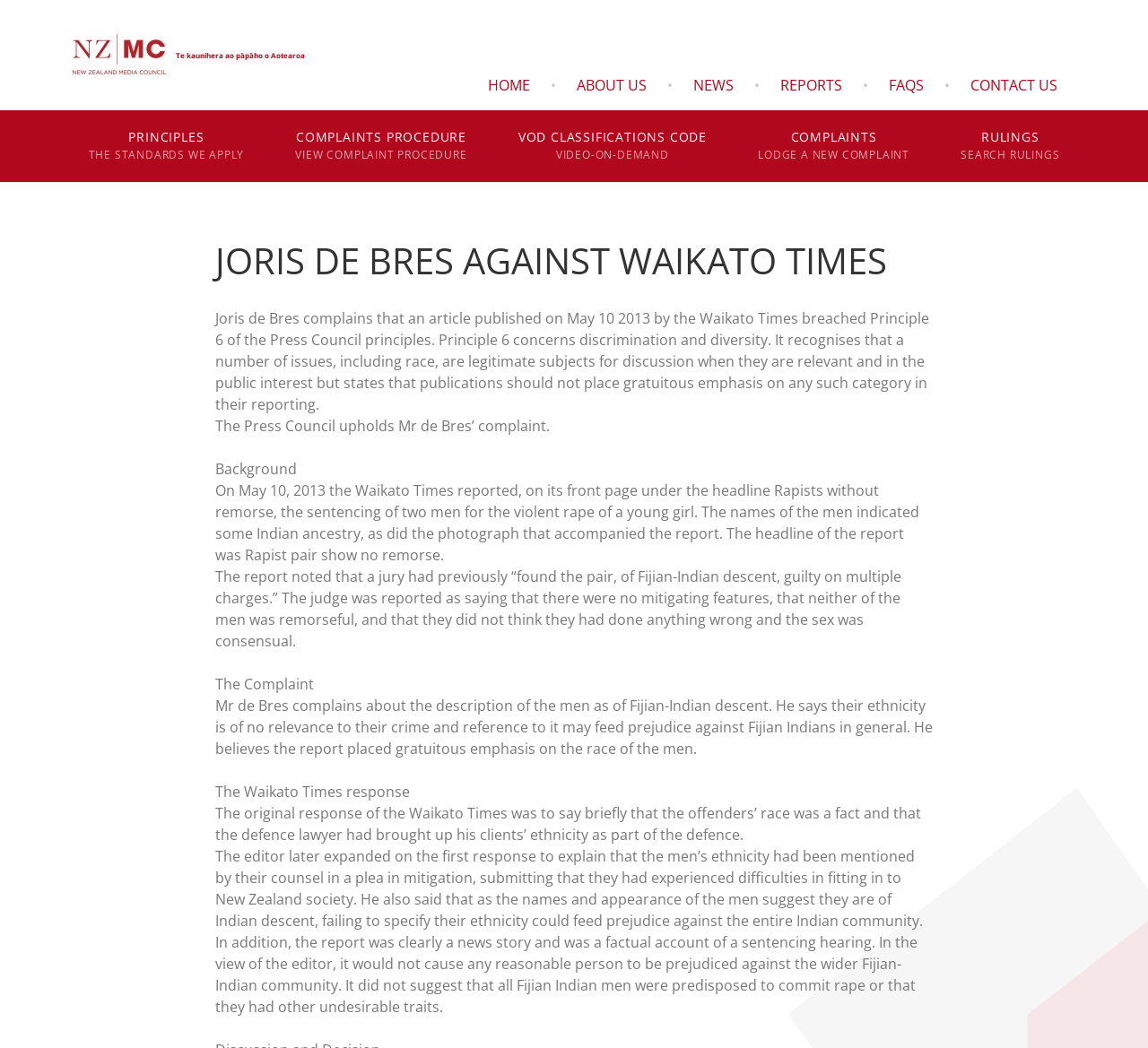Provide the bounding box coordinates, formatted as (top-left x, top-left y, bottom-right x, bottom-right y), with all values being floating point numbers between 0 and 1. Identify the bounding box of the UI element that matches the description: Home

[0.413, 0.063, 0.473, 0.099]